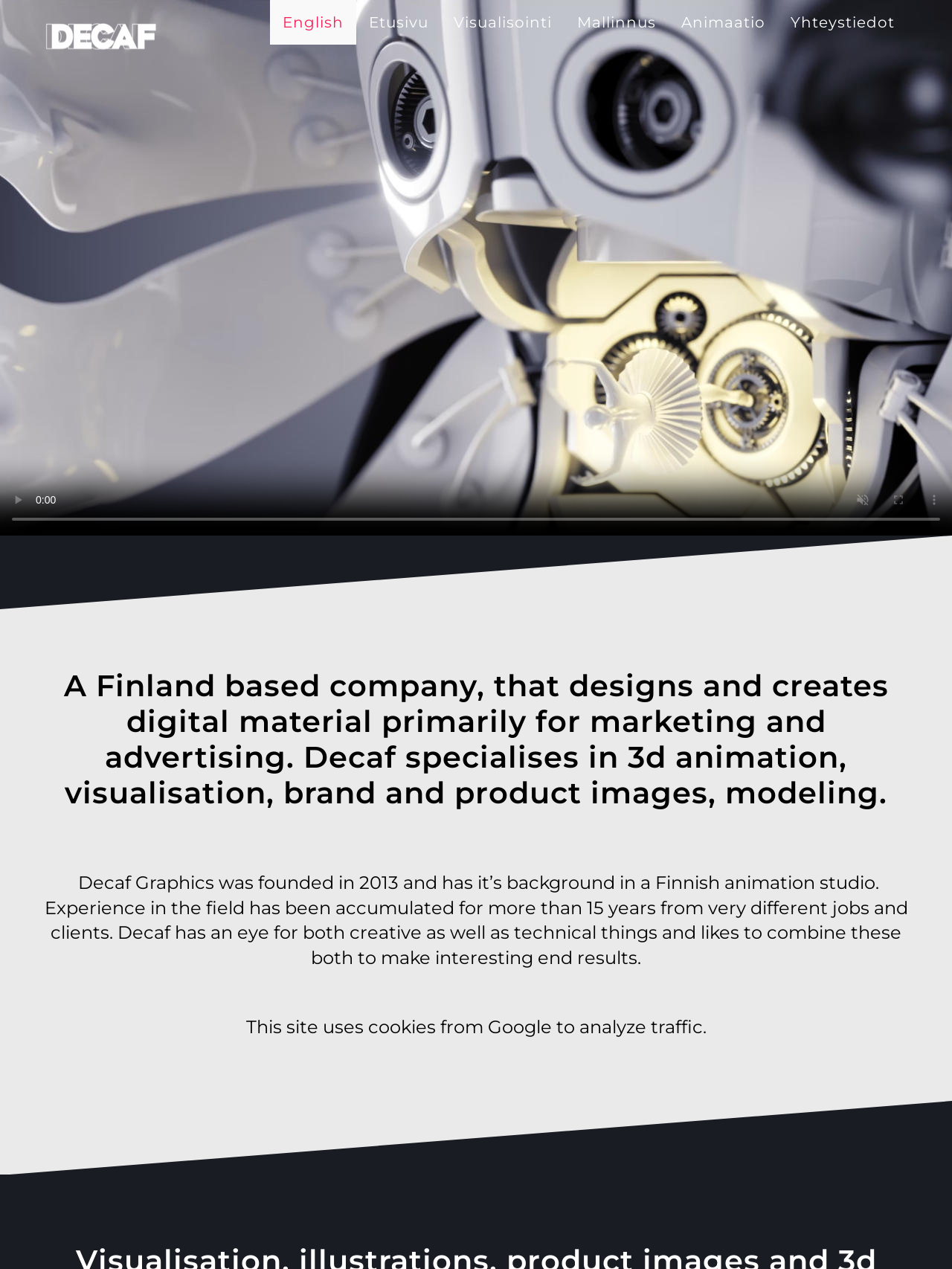Identify the bounding box of the UI component described as: "English".

[0.283, 0.0, 0.374, 0.035]